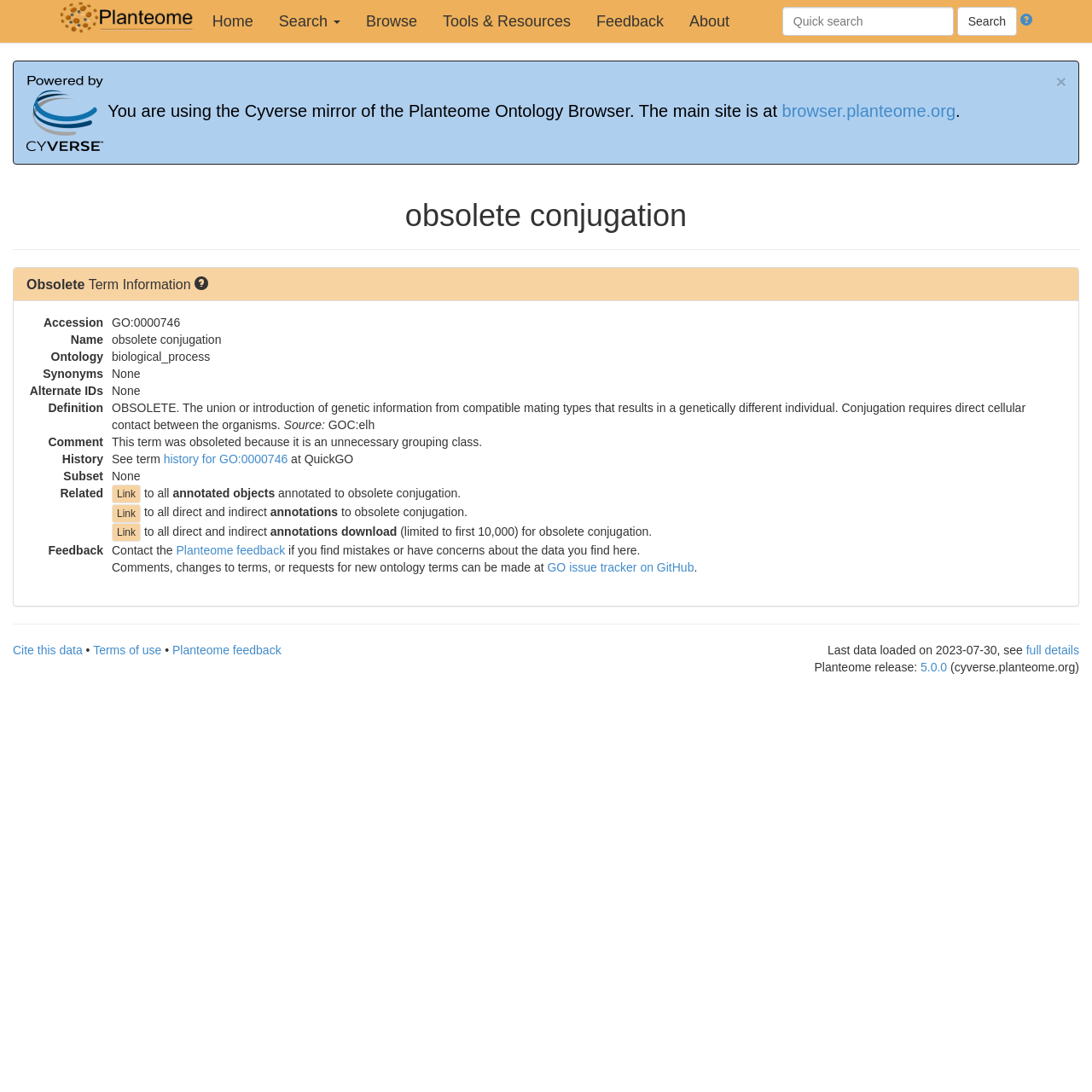What is the accession number of the term?
Utilize the information in the image to give a detailed answer to the question.

I found the answer by looking at the DescriptionListDetail element at [0.102, 0.288, 0.976, 0.303] which contains the StaticText 'GO:0000746'. This element is a child of the DescriptionList element at [0.024, 0.288, 0.976, 0.527] and is likely to be the accession number of the term.